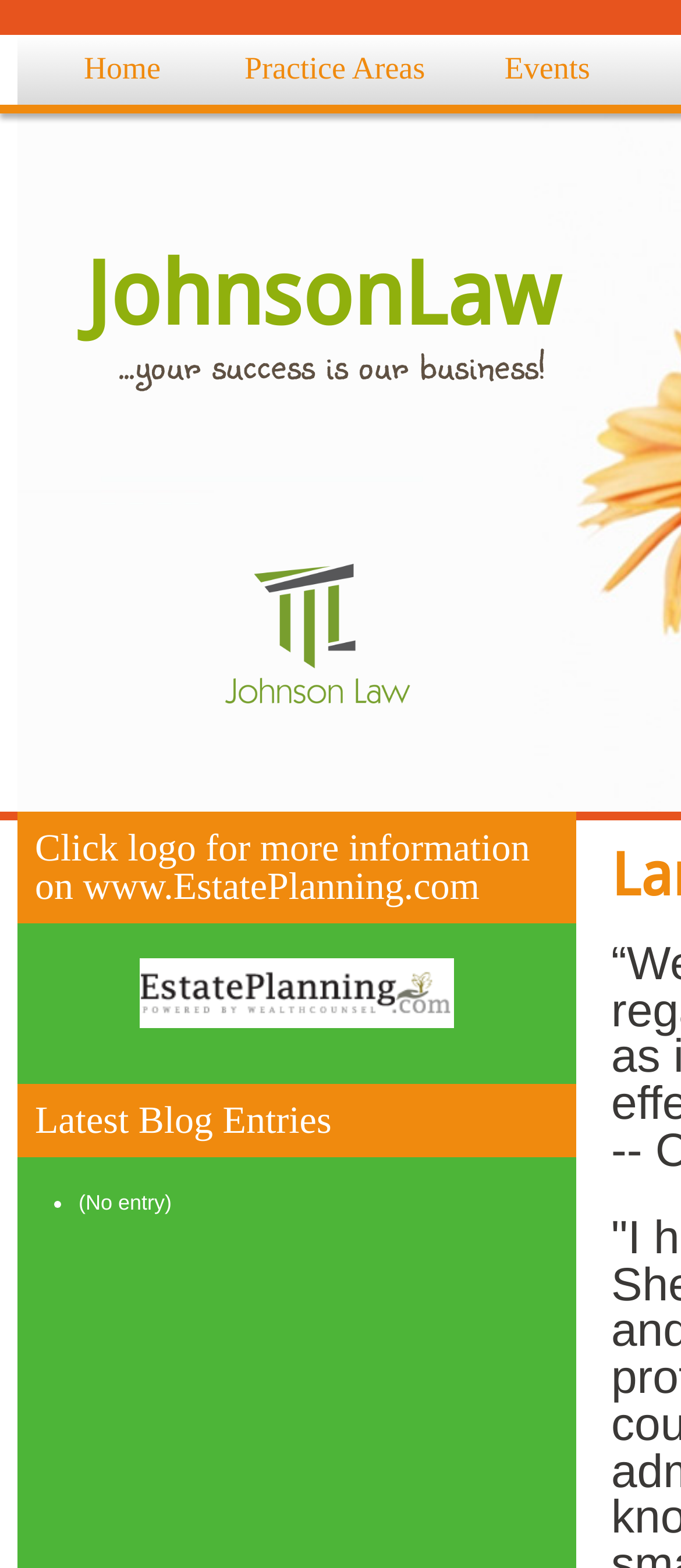Bounding box coordinates are specified in the format (top-left x, top-left y, bottom-right x, bottom-right y). All values are floating point numbers bounded between 0 and 1. Please provide the bounding box coordinate of the region this sentence describes: Events

[0.65, 0.022, 0.958, 0.067]